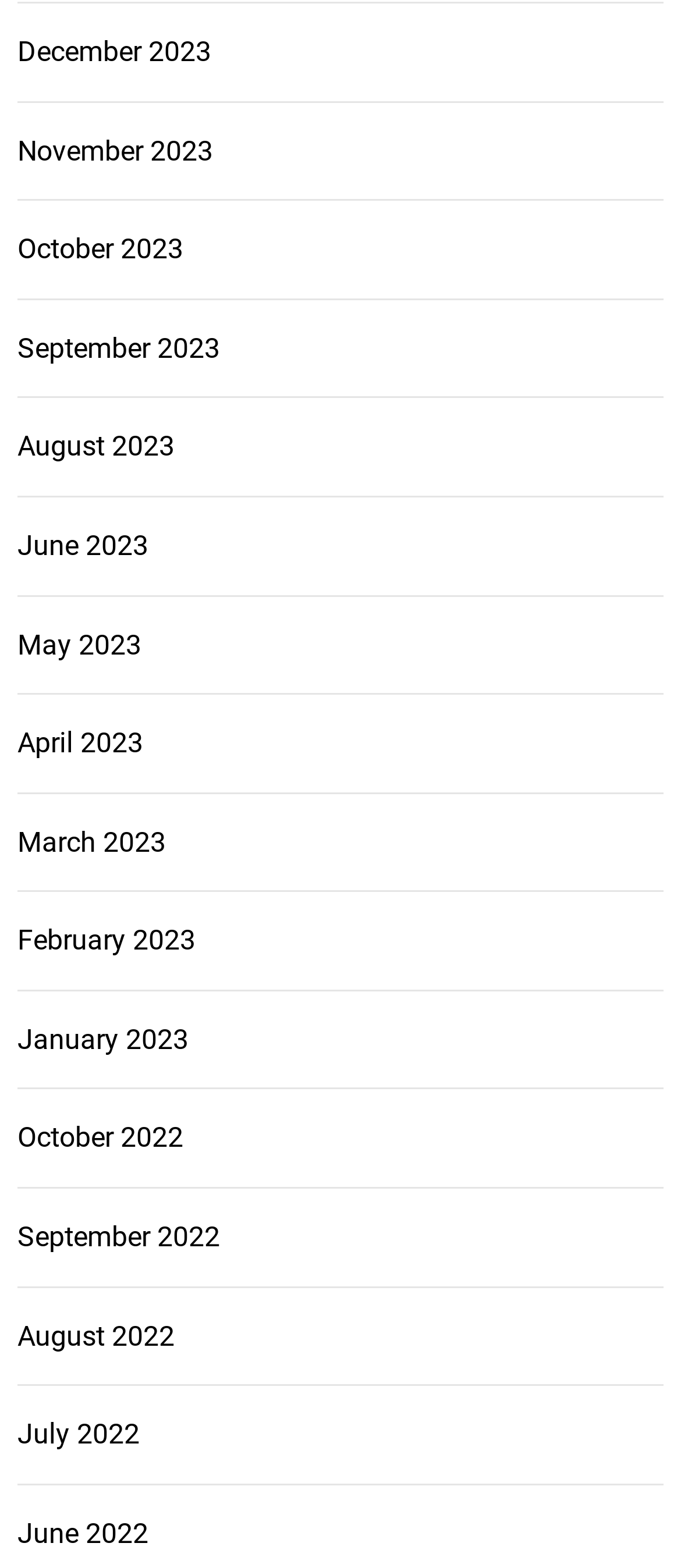What is the latest month listed?
Using the visual information from the image, give a one-word or short-phrase answer.

December 2023